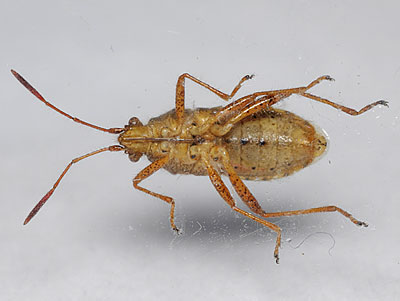Where is Rhopalus maculatus primarily found?
From the screenshot, provide a brief answer in one word or phrase.

Southern Britain